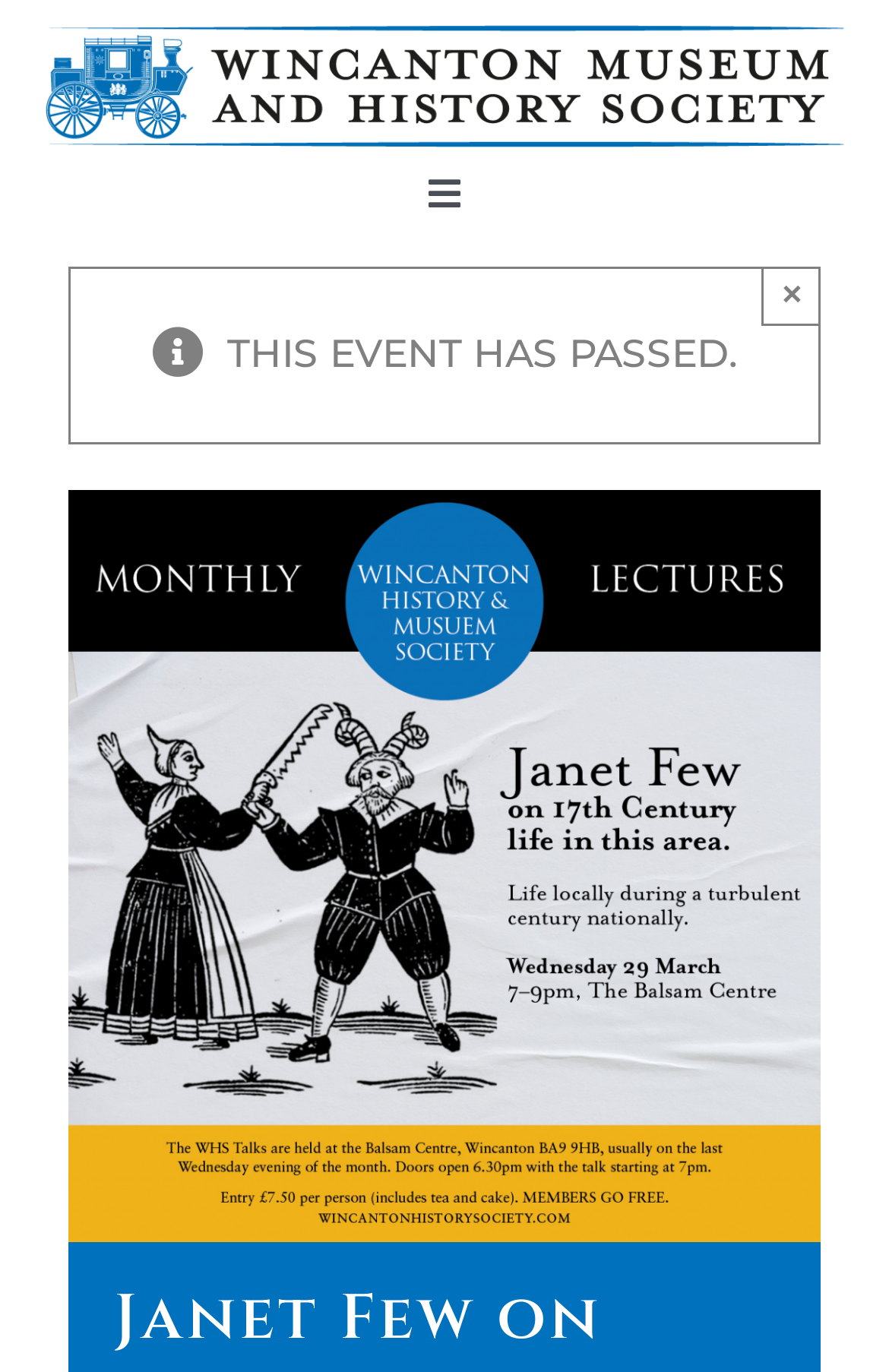Please provide a one-word or phrase answer to the question: 
What is the status of the event?

PASSED